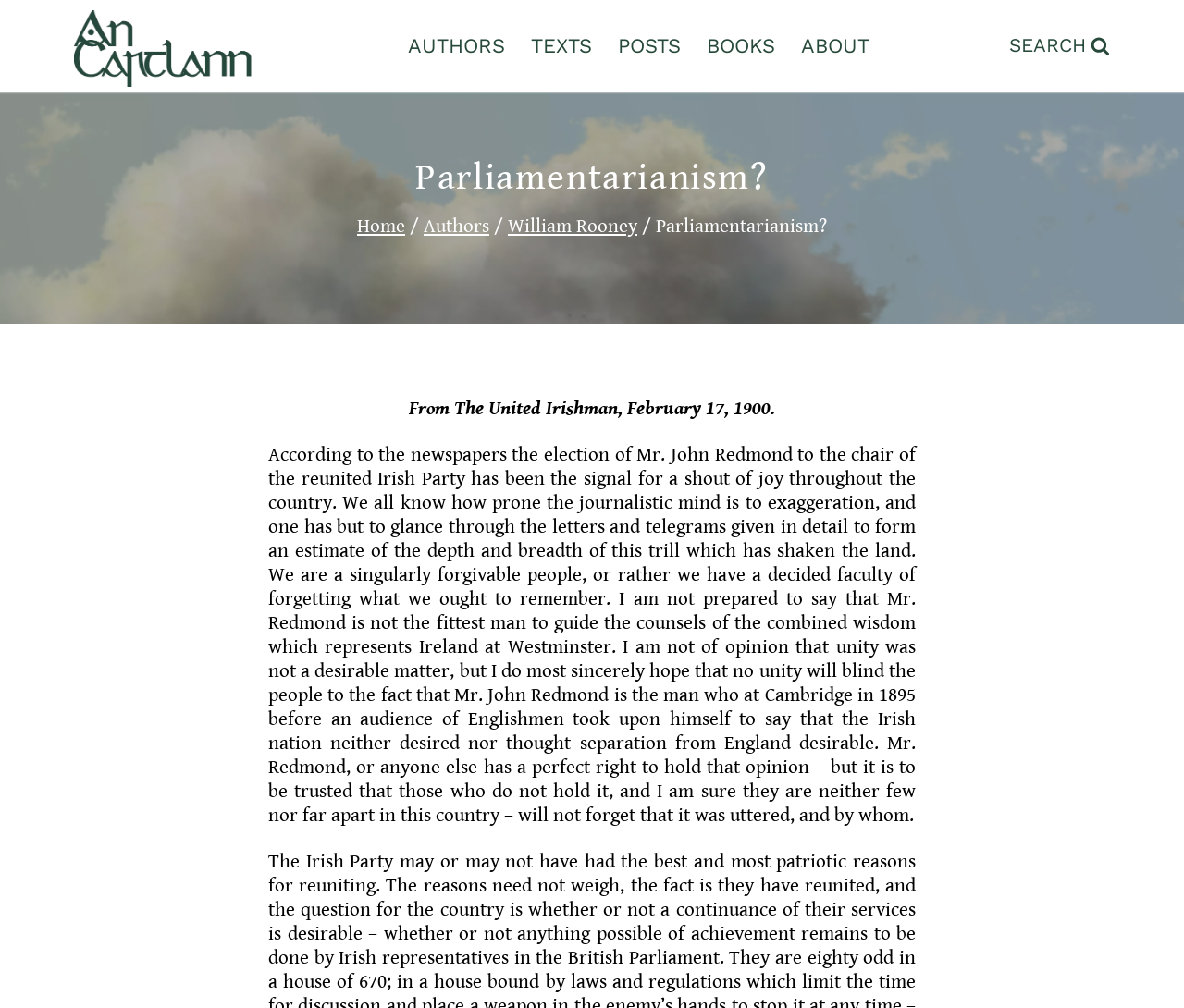Please provide a brief answer to the following inquiry using a single word or phrase:
What is the name of the publication?

The United Irishman